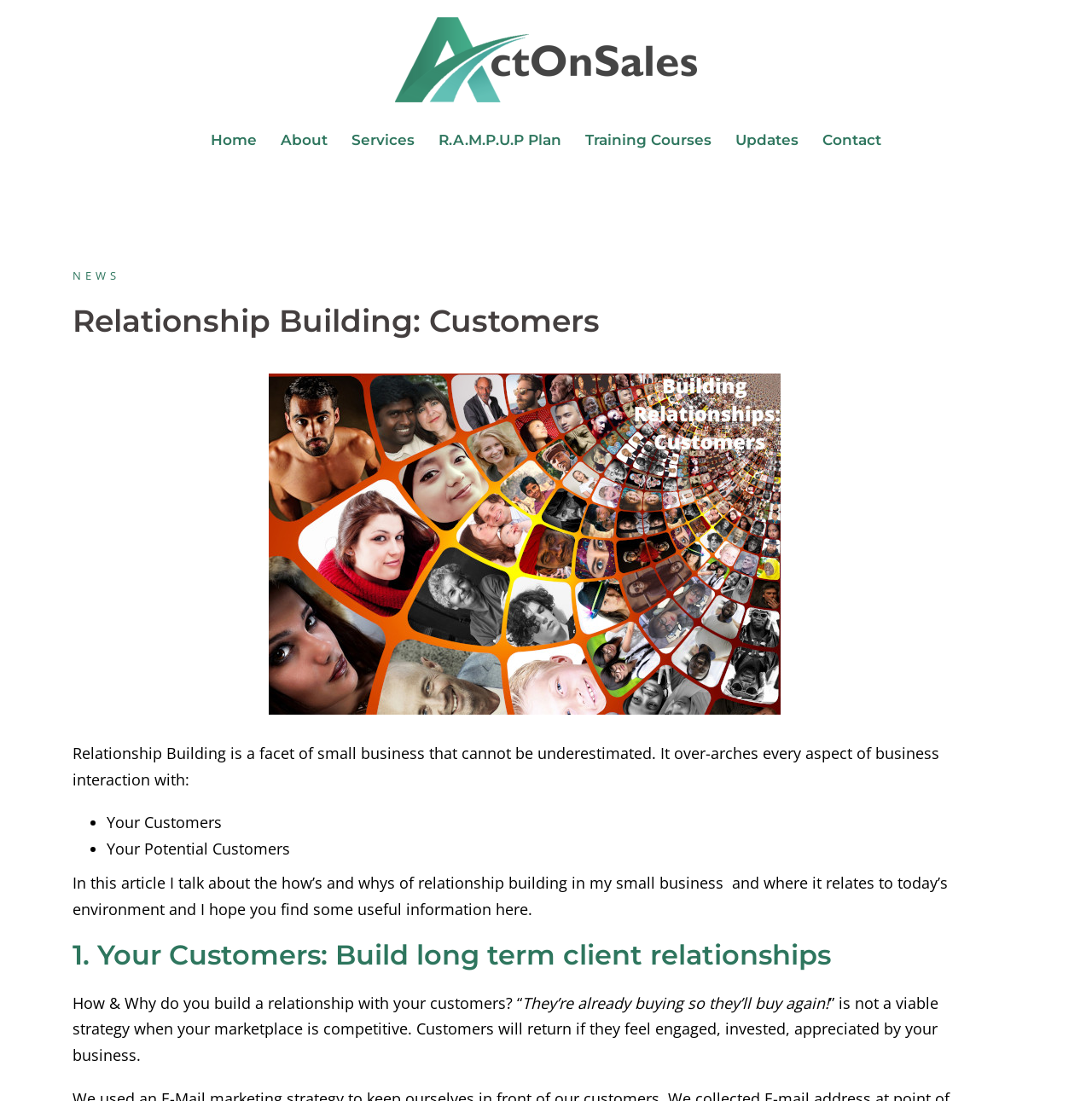Based on the image, please respond to the question with as much detail as possible:
What are the two types of customers mentioned on this webpage?

The two types of customers mentioned on this webpage are existing customers and potential customers, as listed in the static text 'It over-arches every aspect of business interaction with: • Your Customers • Your Potential Customers'.